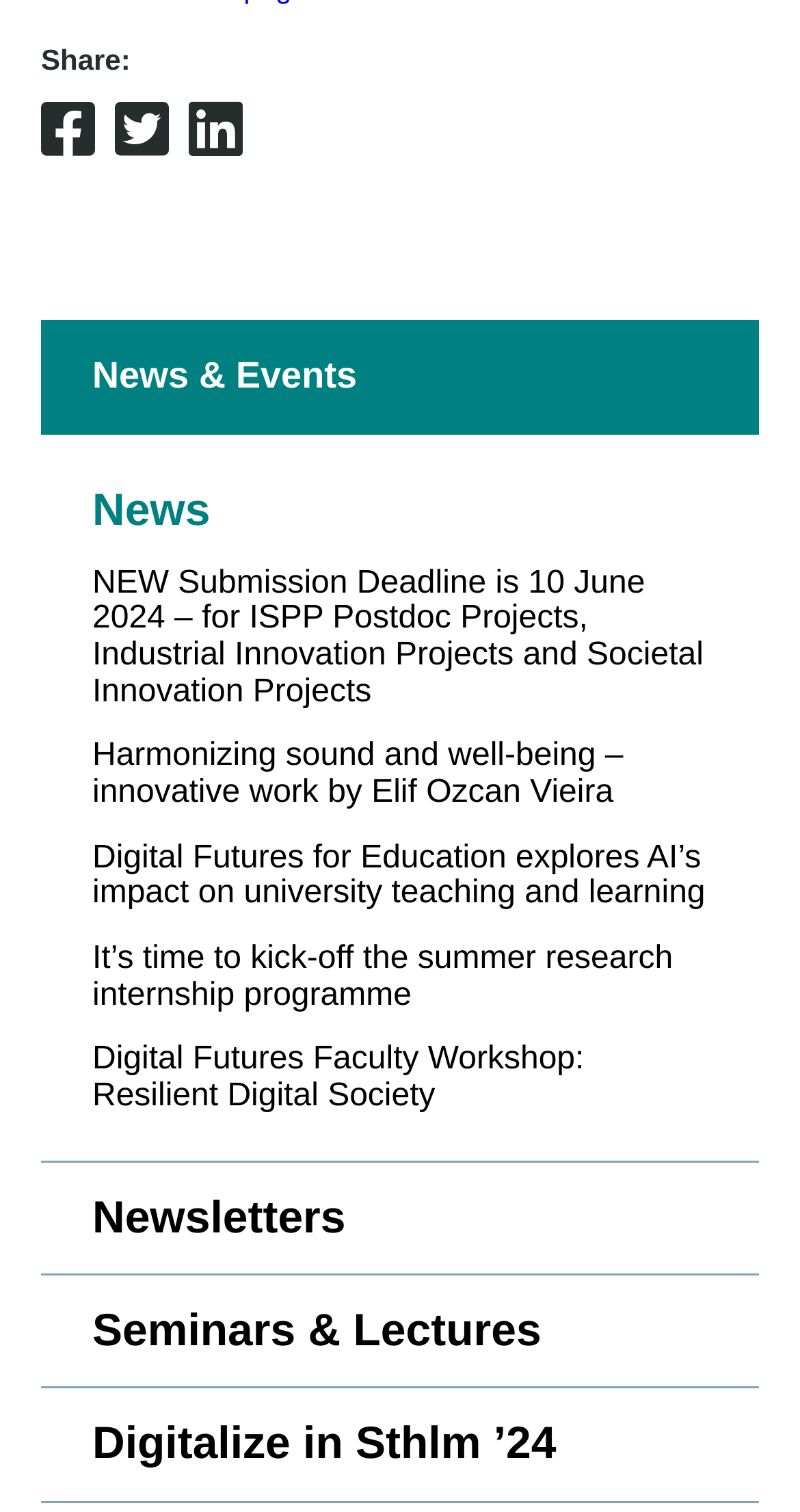Please provide a one-word or phrase answer to the question: 
How many news categories are there?

2